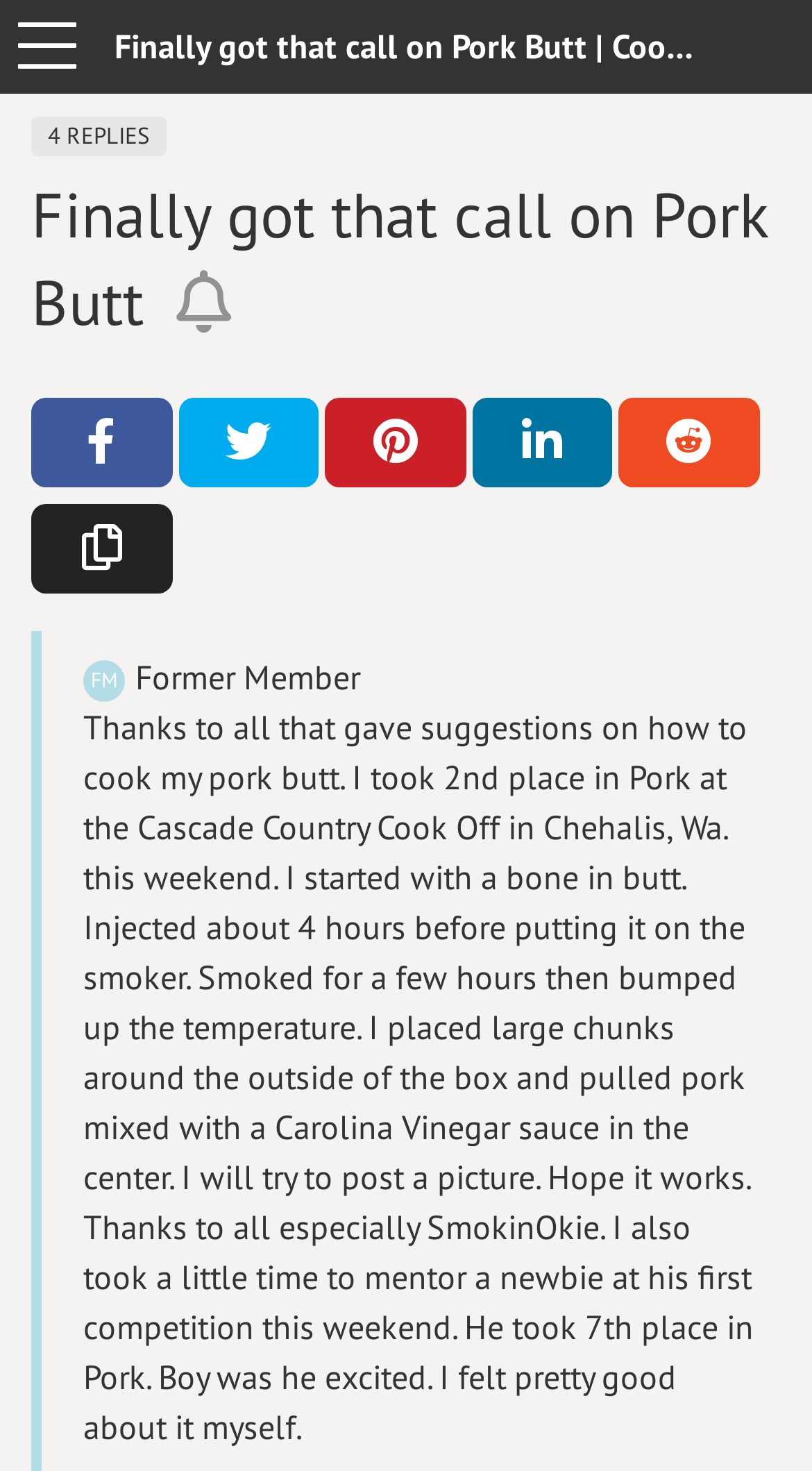Answer the question using only a single word or phrase: 
What is the name of the sauce used?

Carolina Vinegar sauce